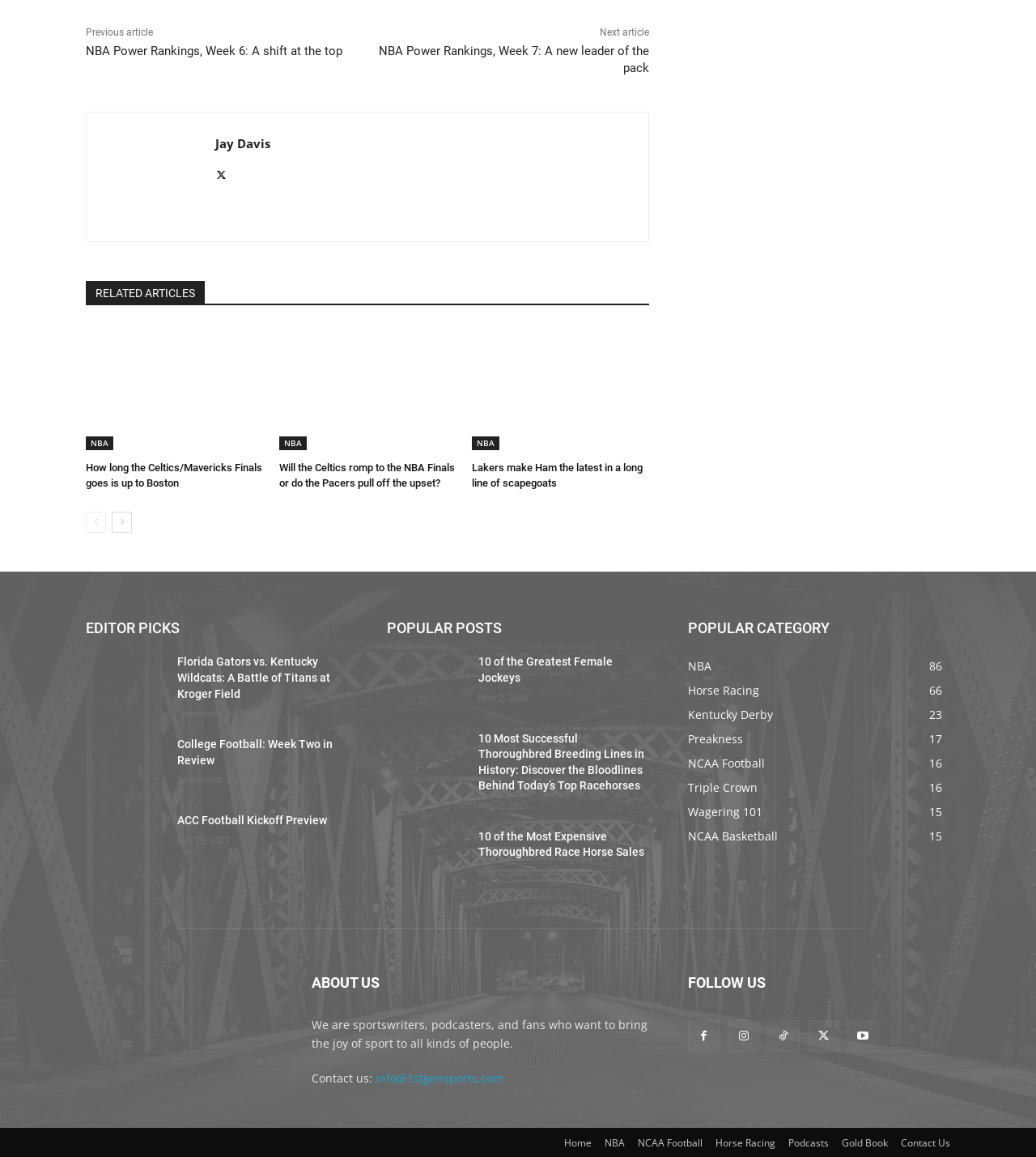Answer the question below with a single word or a brief phrase: 
What is the category with the most articles?

NBA